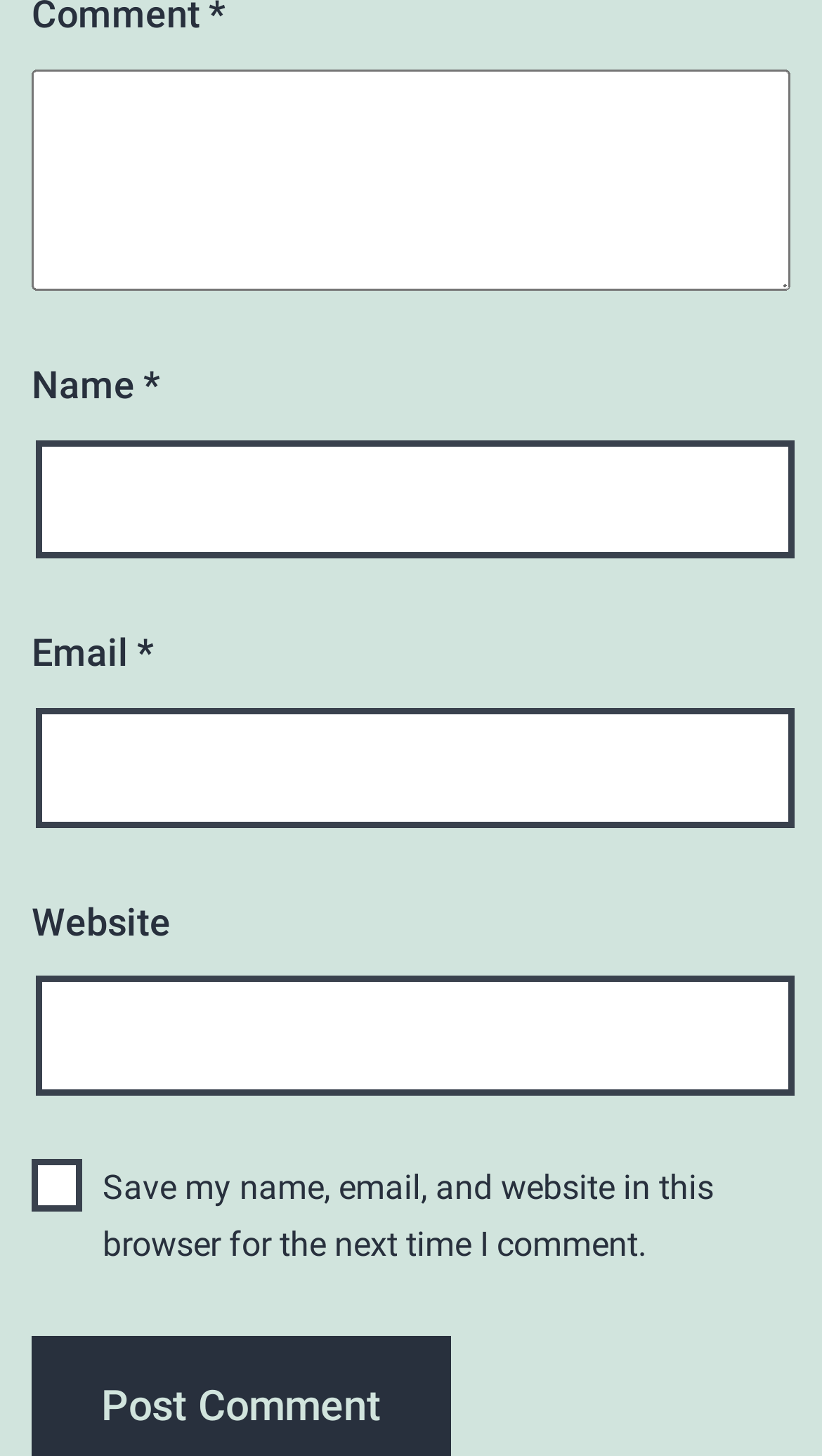Determine the bounding box for the UI element that matches this description: "parent_node: Comment * name="comment"".

[0.038, 0.047, 0.962, 0.2]